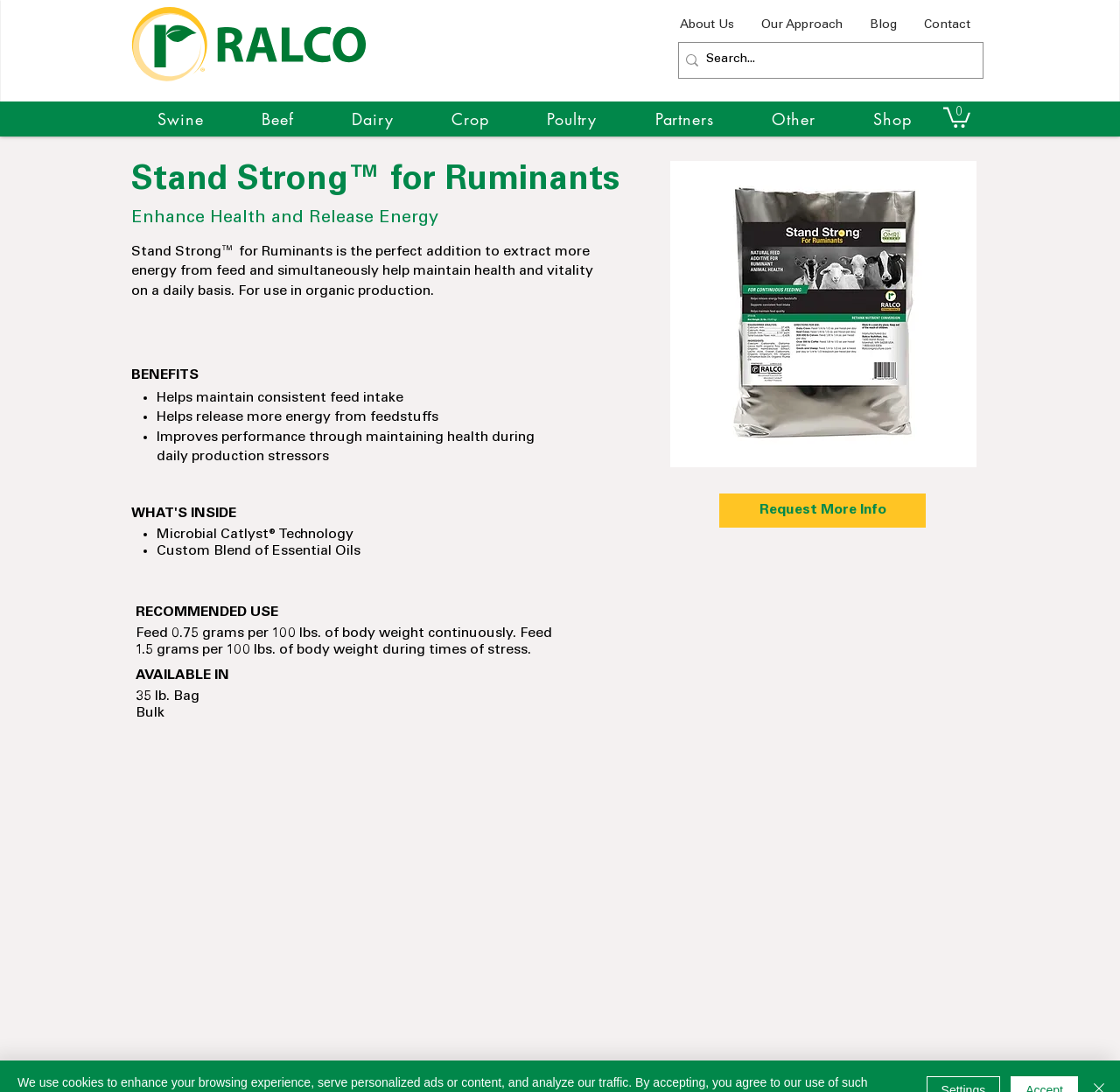Provide an in-depth description of the elements and layout of the webpage.

The webpage is about Stand Strong™ for Ruminants, a product designed to extract more energy from feed and maintain health and vitality in organic production. 

At the top left, there is a link to the homepage. Next to it, there is a navigation menu with links to "About Us", "Our Approach", "Blog", and "Contact". 

On the top right, there is a search bar with a magnifying glass icon. 

Below the navigation menu, there is another navigation menu with links to different categories, including "Swine", "Beef", "Dairy", "Crop", "Poultry", "Partners", "Other", and "Shop". 

To the right of this menu, there is a cart button with a "0 items" label. 

The main content of the page starts with a heading "Stand Strong™ for Ruminants" and a subheading "Enhance Health and Release Energy". 

Below the headings, there is a paragraph describing the product's benefits, followed by a list of benefits, including maintaining consistent feed intake, releasing more energy from feedstuffs, improving performance, and utilizing Microbial Catalyst Technology and a custom blend of essential oils. 

On the right side of the list, there is an image of the product, labeled "Organic_StandStrong". 

Further down, there is a call-to-action link "Request More Info". 

The page also provides information on the recommended use of the product, including the dosage and feeding instructions, as well as its availability in 35 lb. bags and bulk quantities.